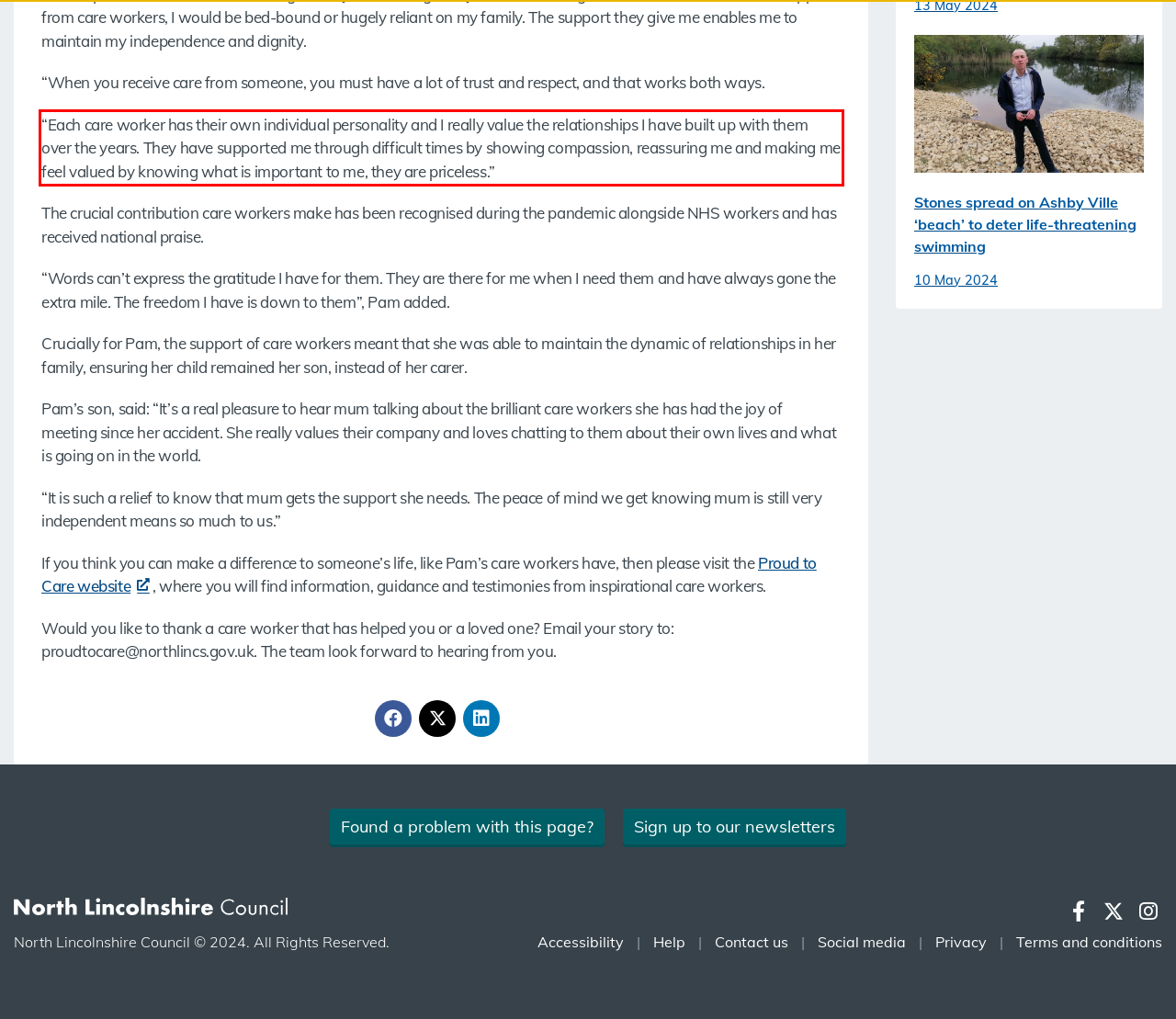Extract and provide the text found inside the red rectangle in the screenshot of the webpage.

“Each care worker has their own individual personality and I really value the relationships I have built up with them over the years. They have supported me through difficult times by showing compassion, reassuring me and making me feel valued by knowing what is important to me, they are priceless.”